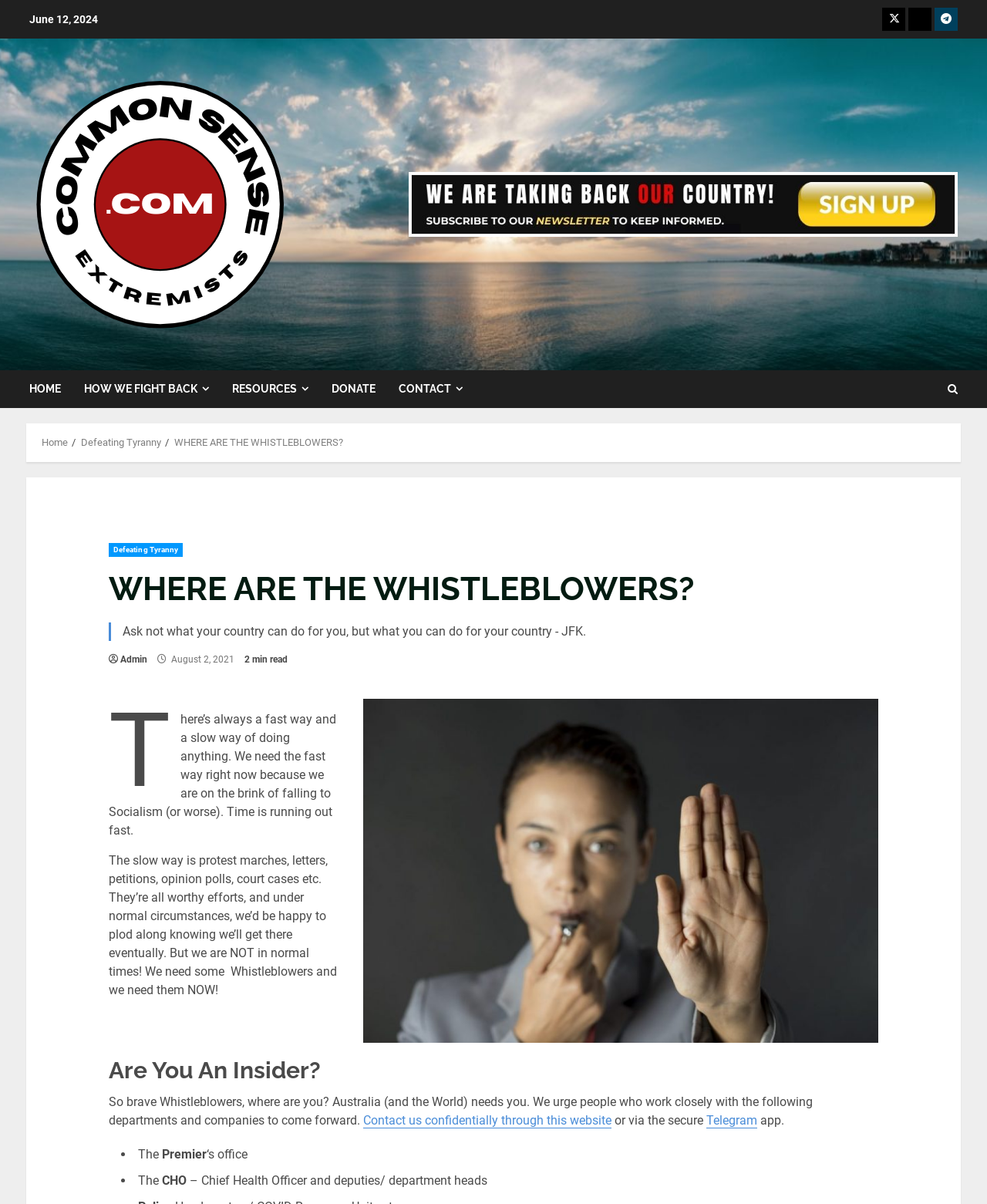Generate the title text from the webpage.

WHERE ARE THE WHISTLEBLOWERS?